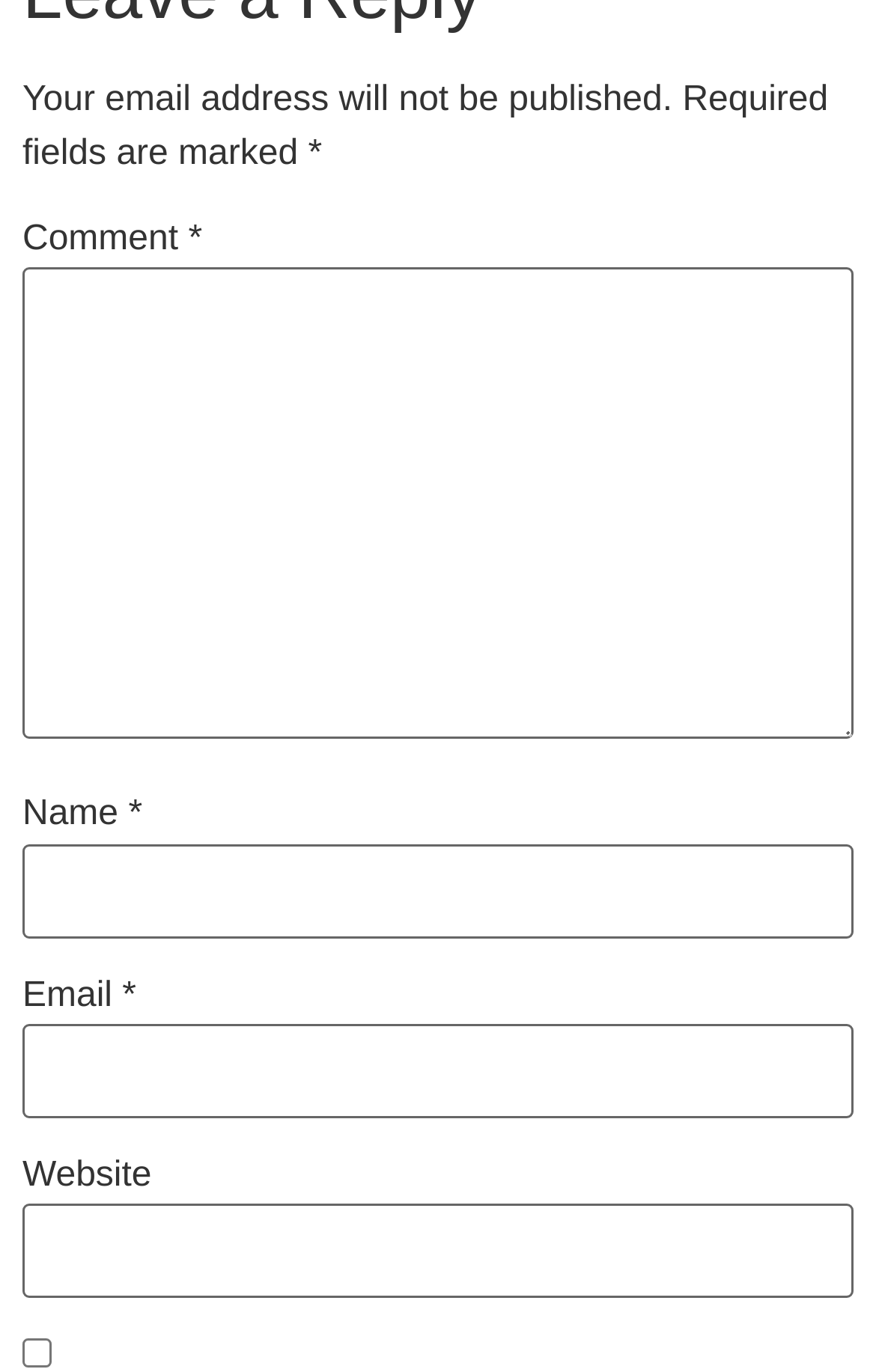Answer this question using a single word or a brief phrase:
How many fields are there in the form?

5